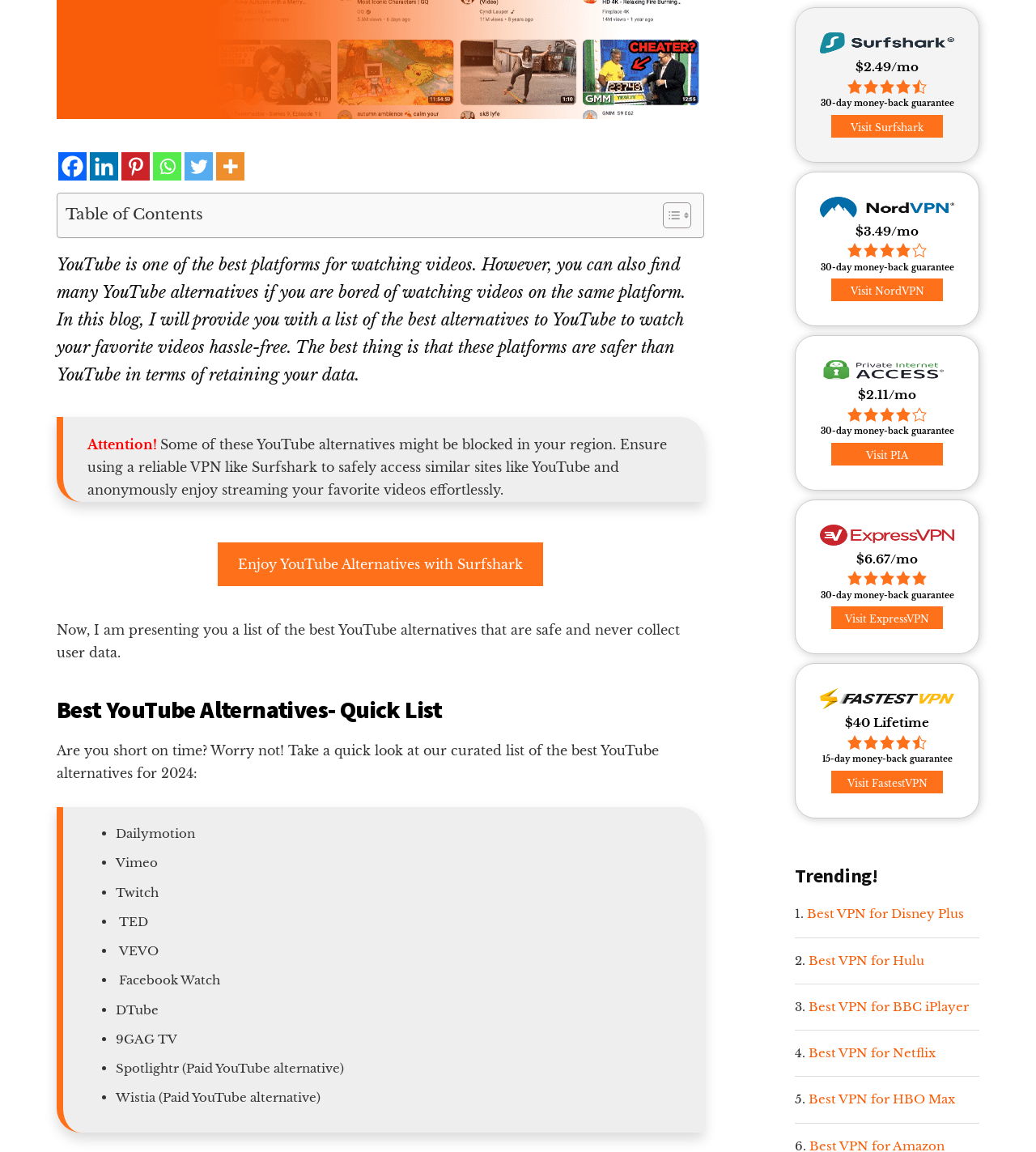Locate and provide the bounding box coordinates for the HTML element that matches this description: "Best VPN for Netflix".

[0.78, 0.907, 0.903, 0.921]